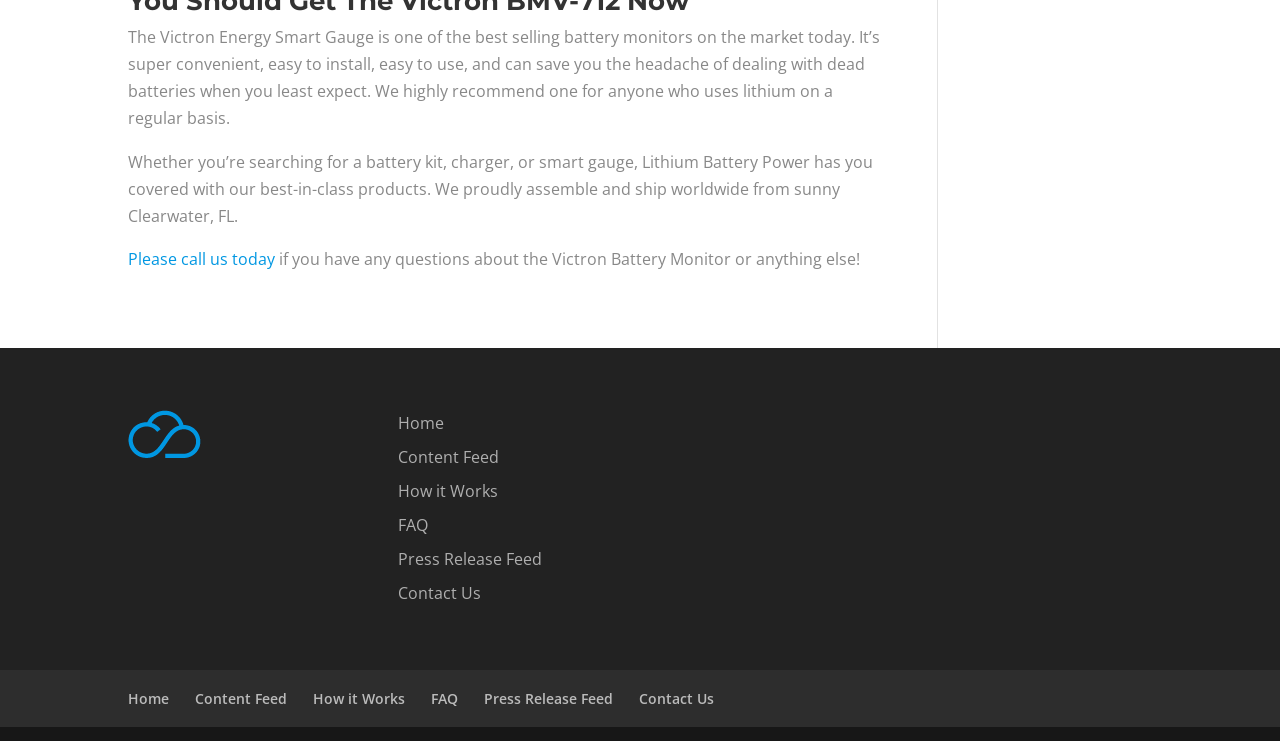Can you find the bounding box coordinates for the UI element given this description: "Please call us today"? Provide the coordinates as four float numbers between 0 and 1: [left, top, right, bottom].

[0.1, 0.335, 0.215, 0.365]